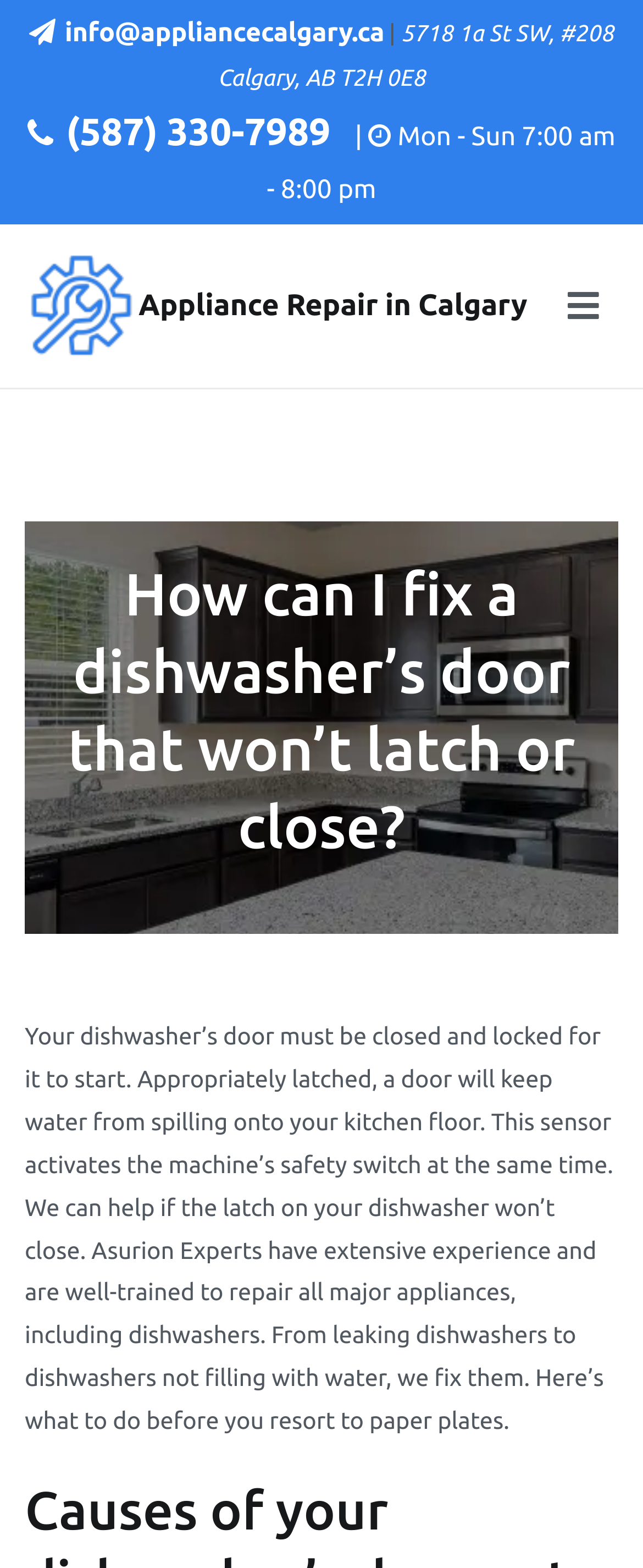What is the phone number of Appliance Calgary?
Look at the image and respond to the question as thoroughly as possible.

I found the phone number by looking at the top section of the webpage, where the contact information is displayed. The phone number is listed as '(587) 330-7989'.